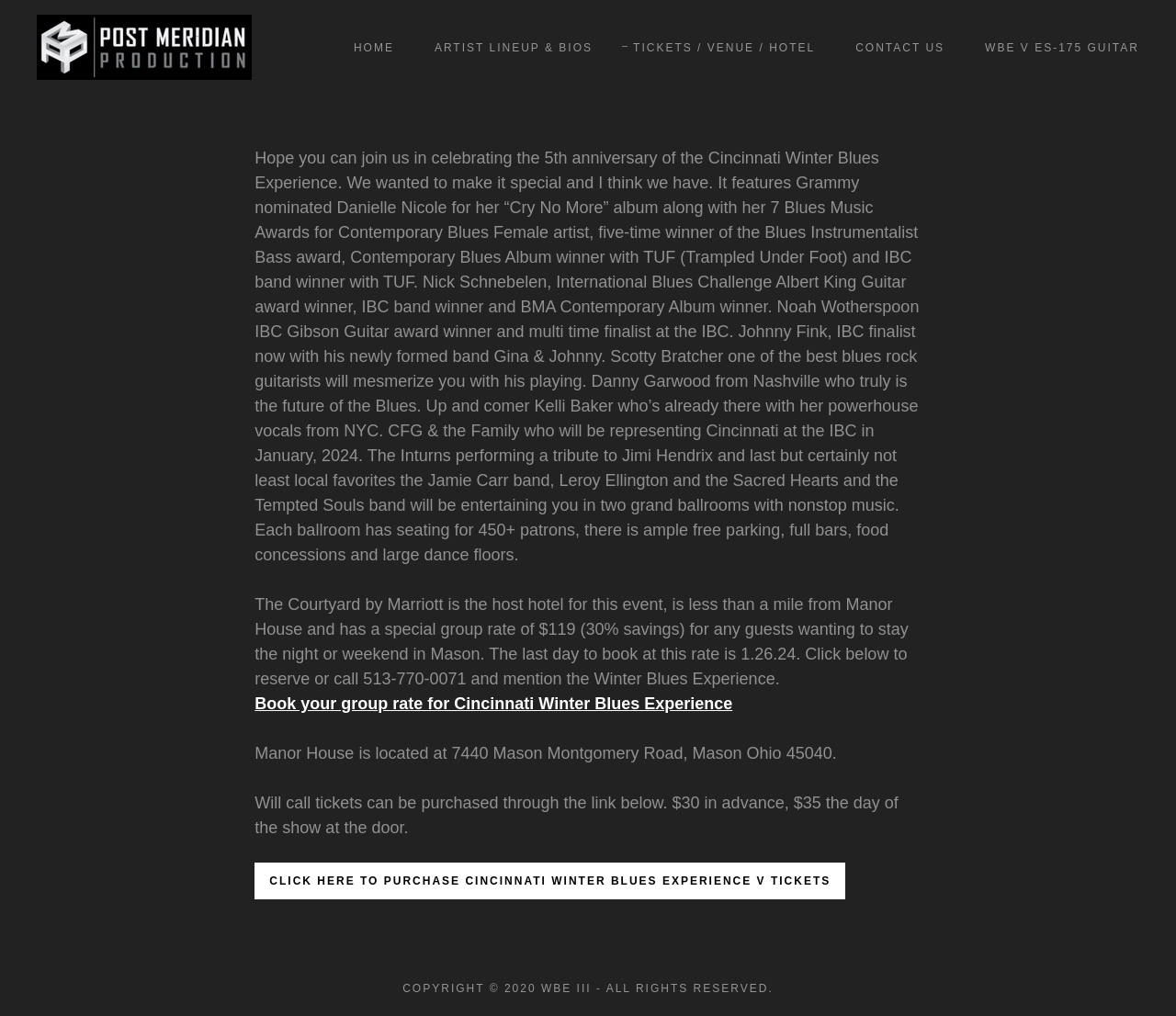Provide the bounding box coordinates of the HTML element this sentence describes: "Contact Us".

[0.713, 0.03, 0.808, 0.063]